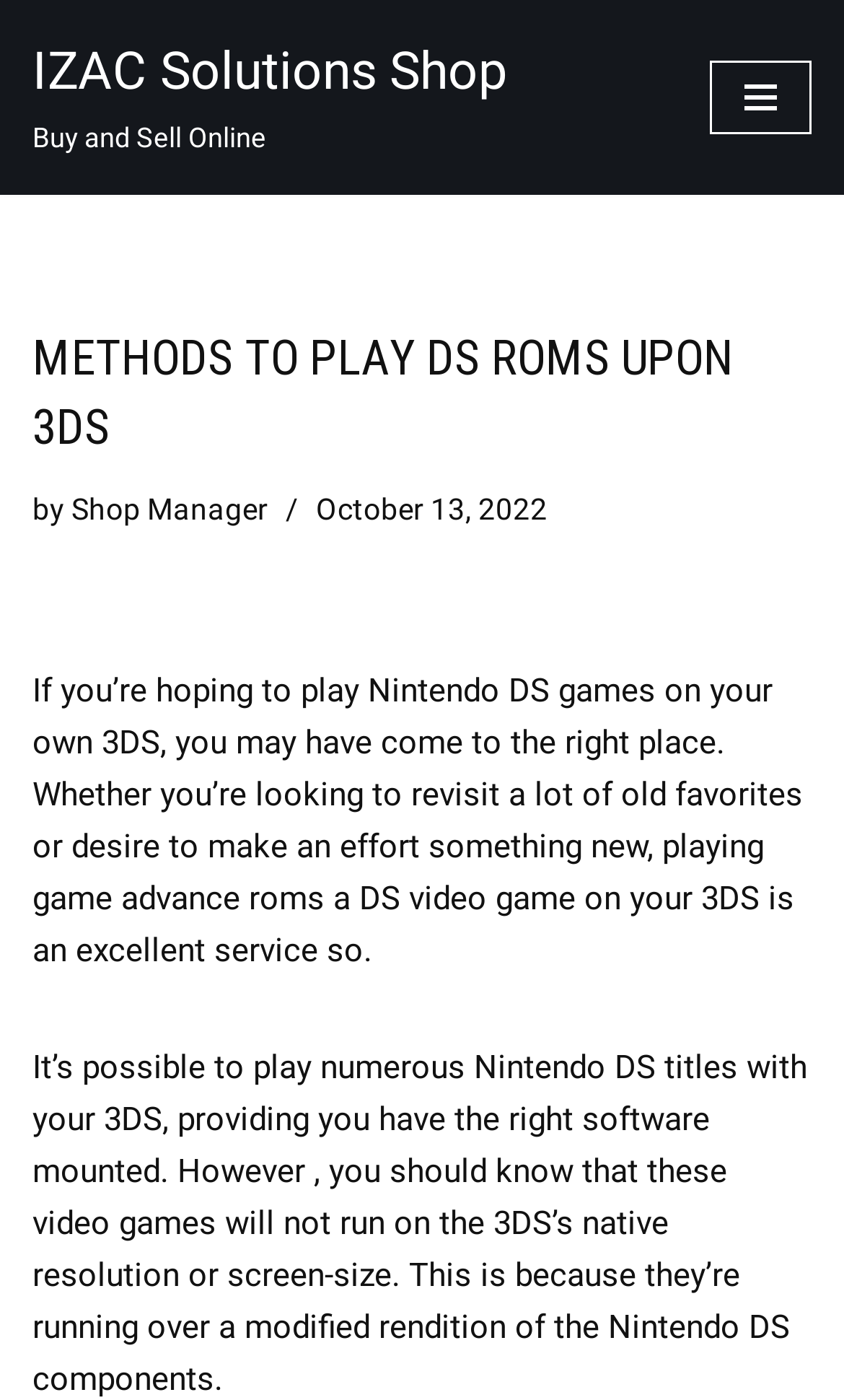Predict the bounding box coordinates of the UI element that matches this description: "Navigation Menu". The coordinates should be in the format [left, top, right, bottom] with each value between 0 and 1.

[0.841, 0.044, 0.962, 0.096]